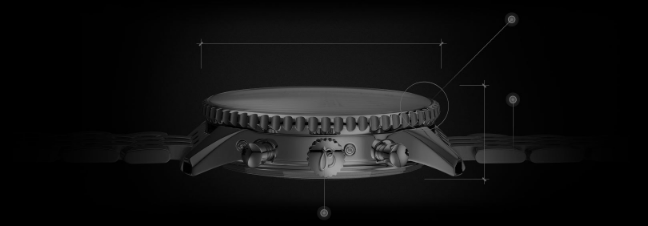Elaborate on all the key elements and details present in the image.

This image showcases a close-up view of a luxury watch, emphasizing the intricate details of its casing and features. The watch exhibits a sleek and modern design, with a subtle dark background that accentuates the craftsmanship. The camera angle highlights the crown and pushers on the side of the watch, while the textured bezel is visually striking, enhancing both style and functionality. Dimensional lines and markers are subtly integrated into the design, suggesting advanced technology and precision in engineering. Overall, this image reflects sophistication and elegance, capturing the essence of high-end horology.